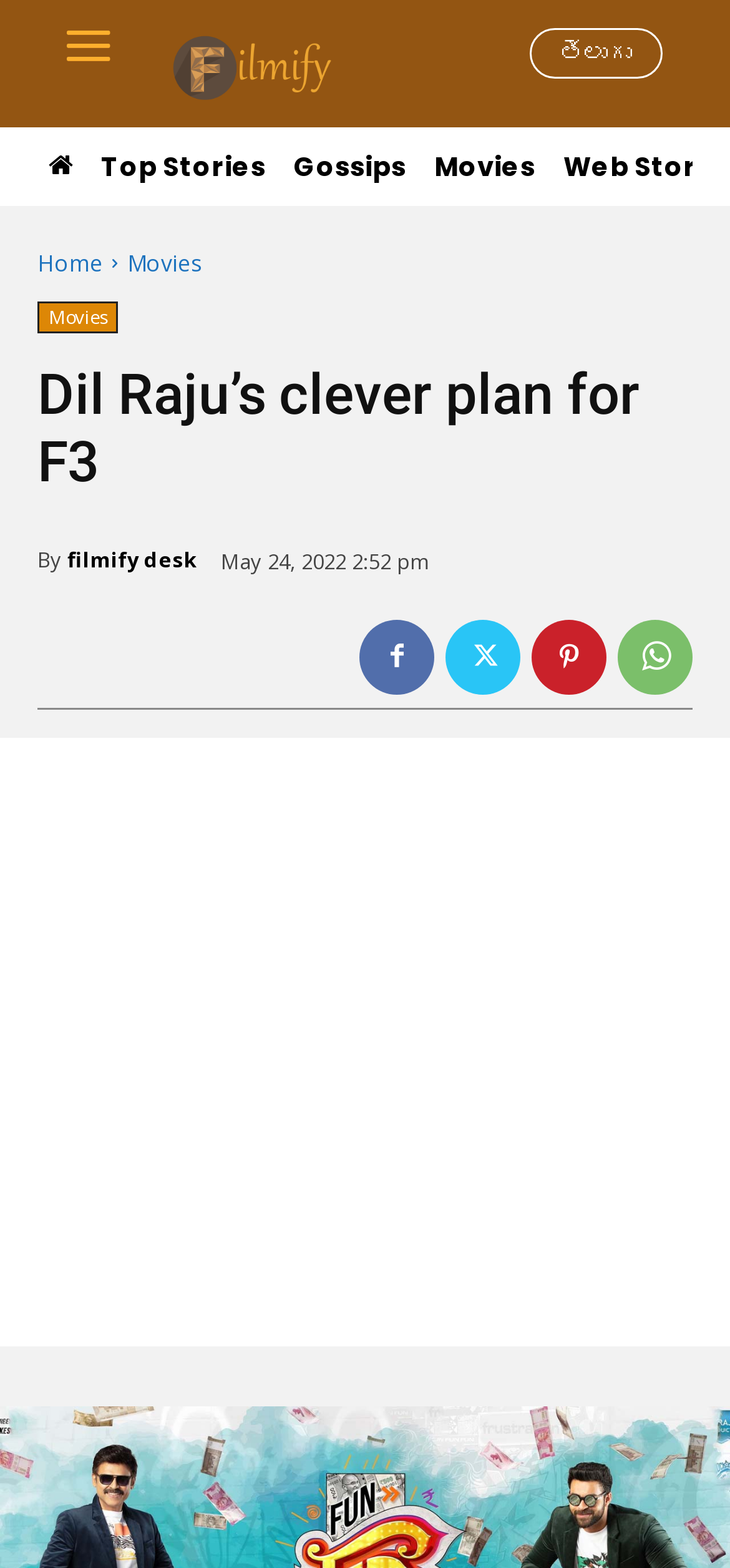Find the bounding box coordinates of the element you need to click on to perform this action: 'Click the logo'. The coordinates should be represented by four float values between 0 and 1, in the format [left, top, right, bottom].

[0.186, 0.0, 0.321, 0.081]